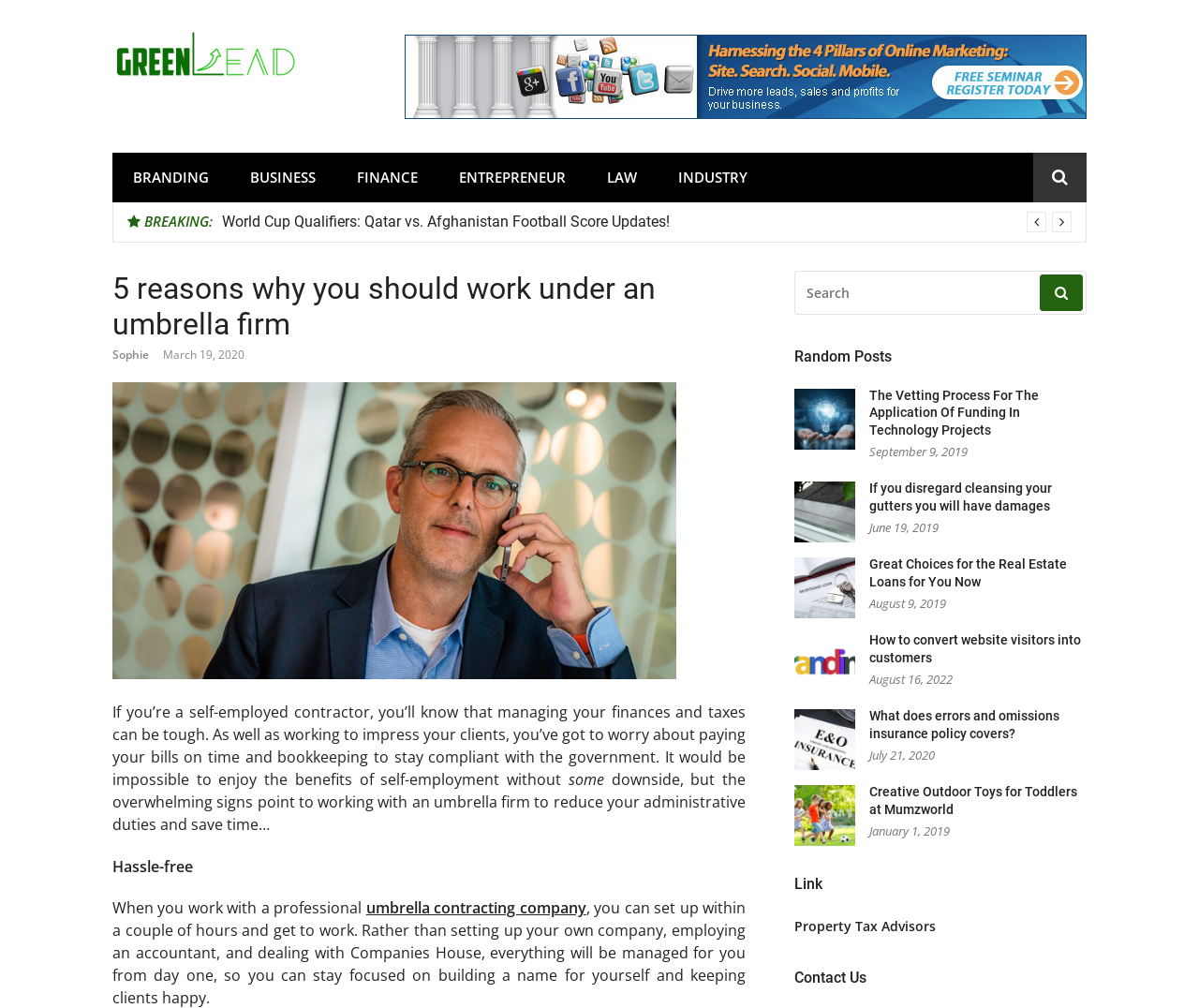Find the bounding box coordinates of the element to click in order to complete this instruction: "Click on the 'Green Lead' link". The bounding box coordinates must be four float numbers between 0 and 1, denoted as [left, top, right, bottom].

[0.094, 0.065, 0.25, 0.084]